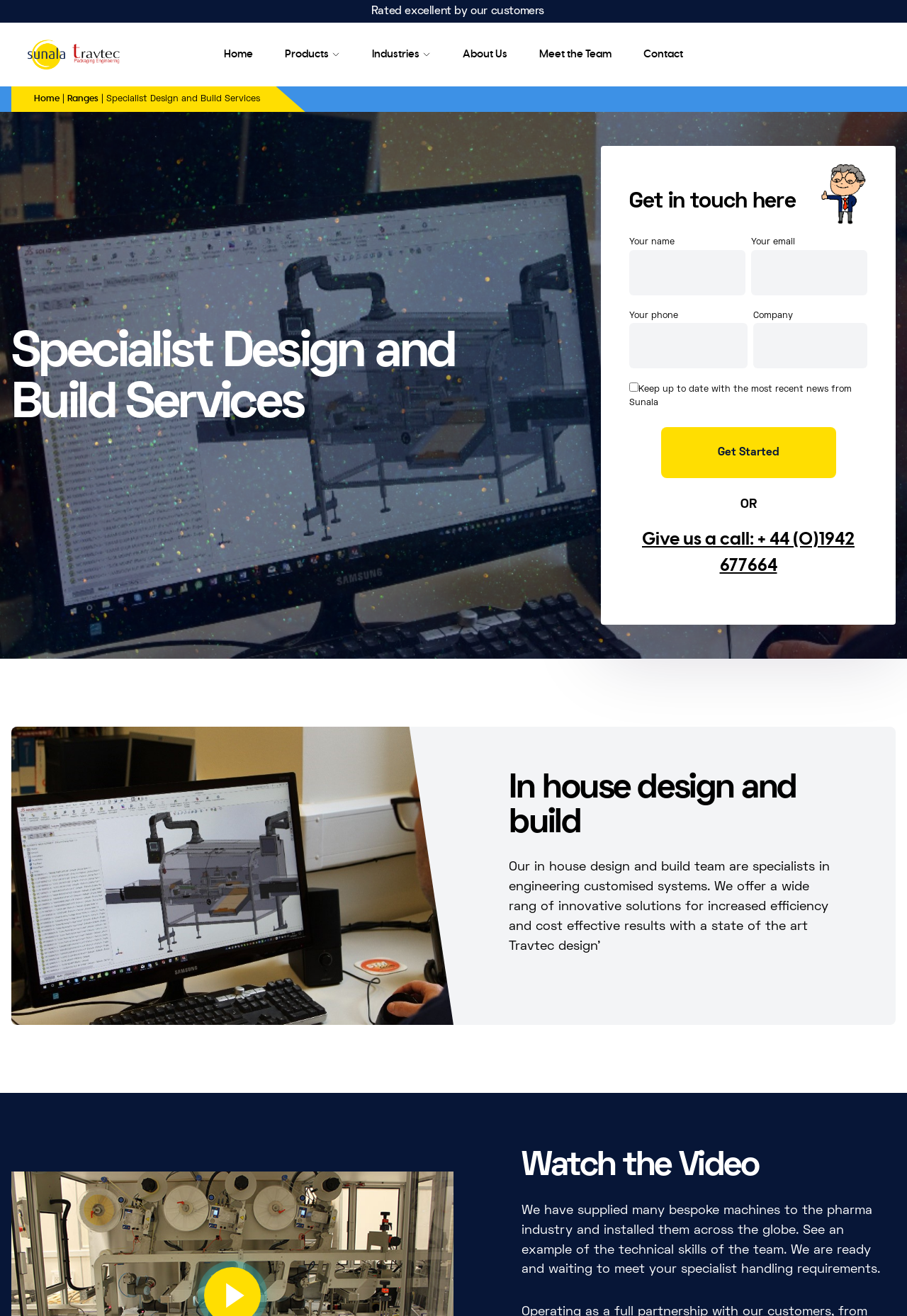What is the company's area of expertise?
Please craft a detailed and exhaustive response to the question.

I determined the company's area of expertise by reading the static text 'Our in house design and build team are specialists in engineering customised systems.' which is located in the middle of the page.